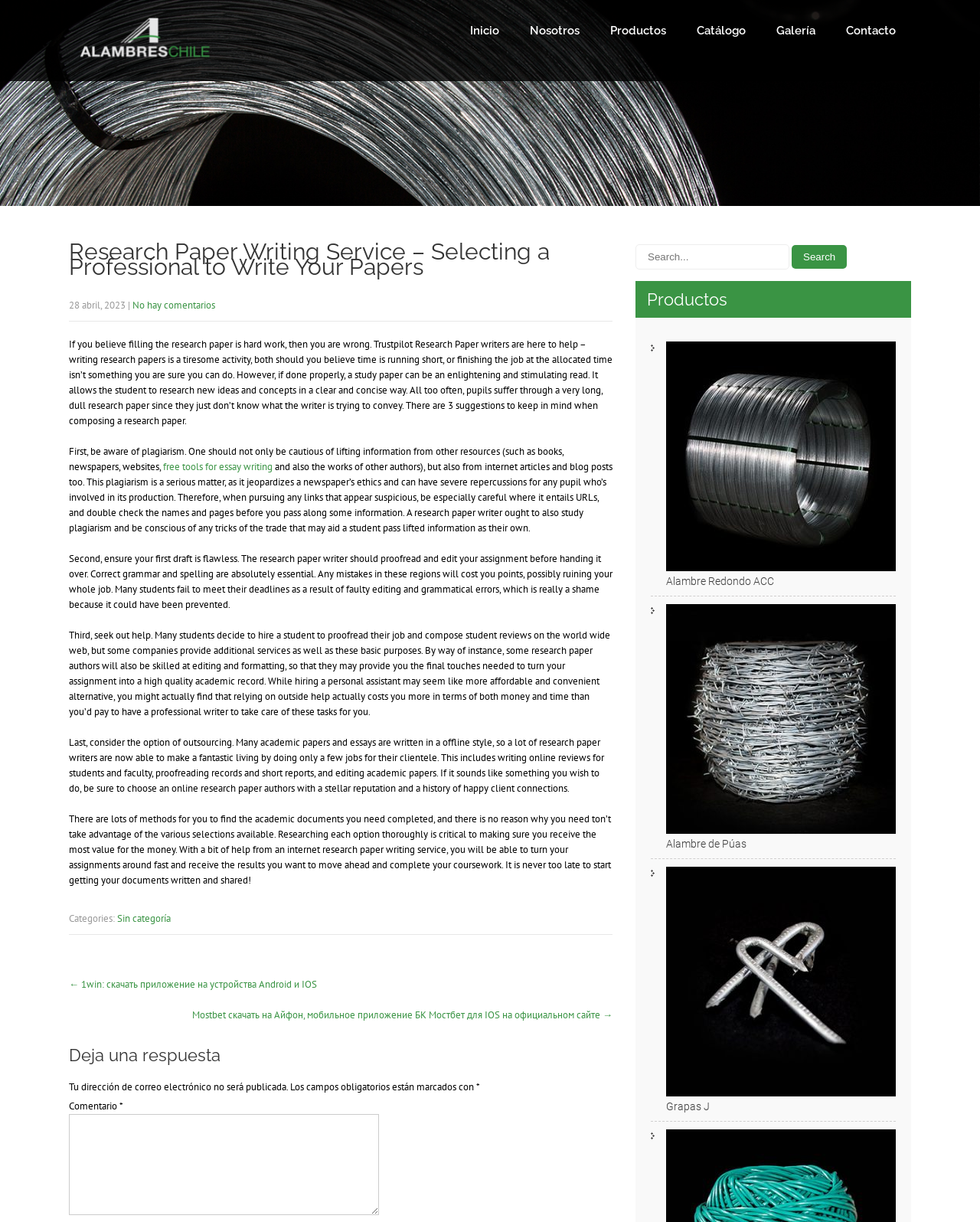Please reply to the following question using a single word or phrase: 
What is the importance of proofreading and editing in research paper writing?

To avoid grammatical errors